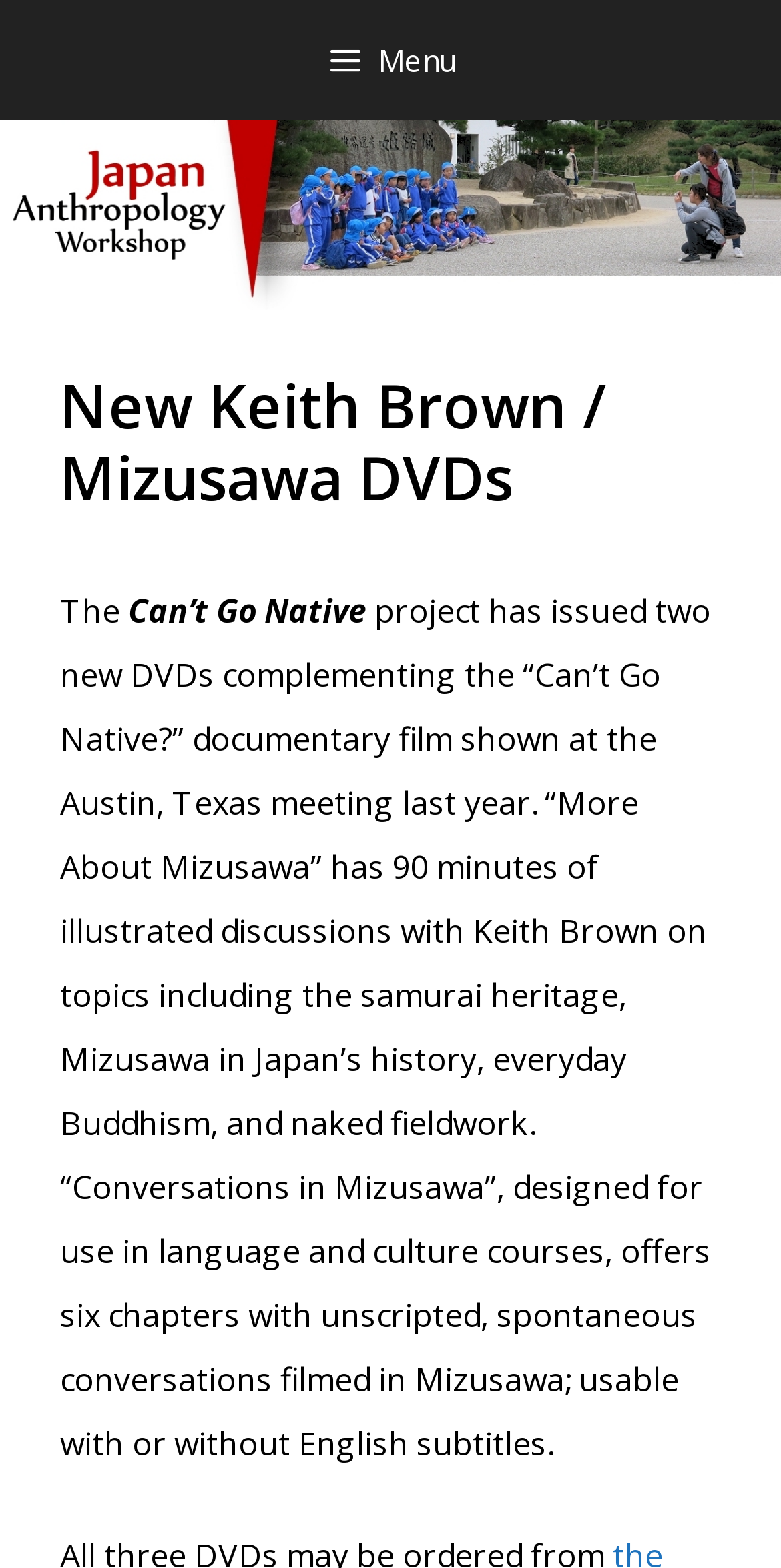Identify the bounding box for the described UI element. Provide the coordinates in (top-left x, top-left y, bottom-right x, bottom-right y) format with values ranging from 0 to 1: Menu

[0.0, 0.0, 1.0, 0.077]